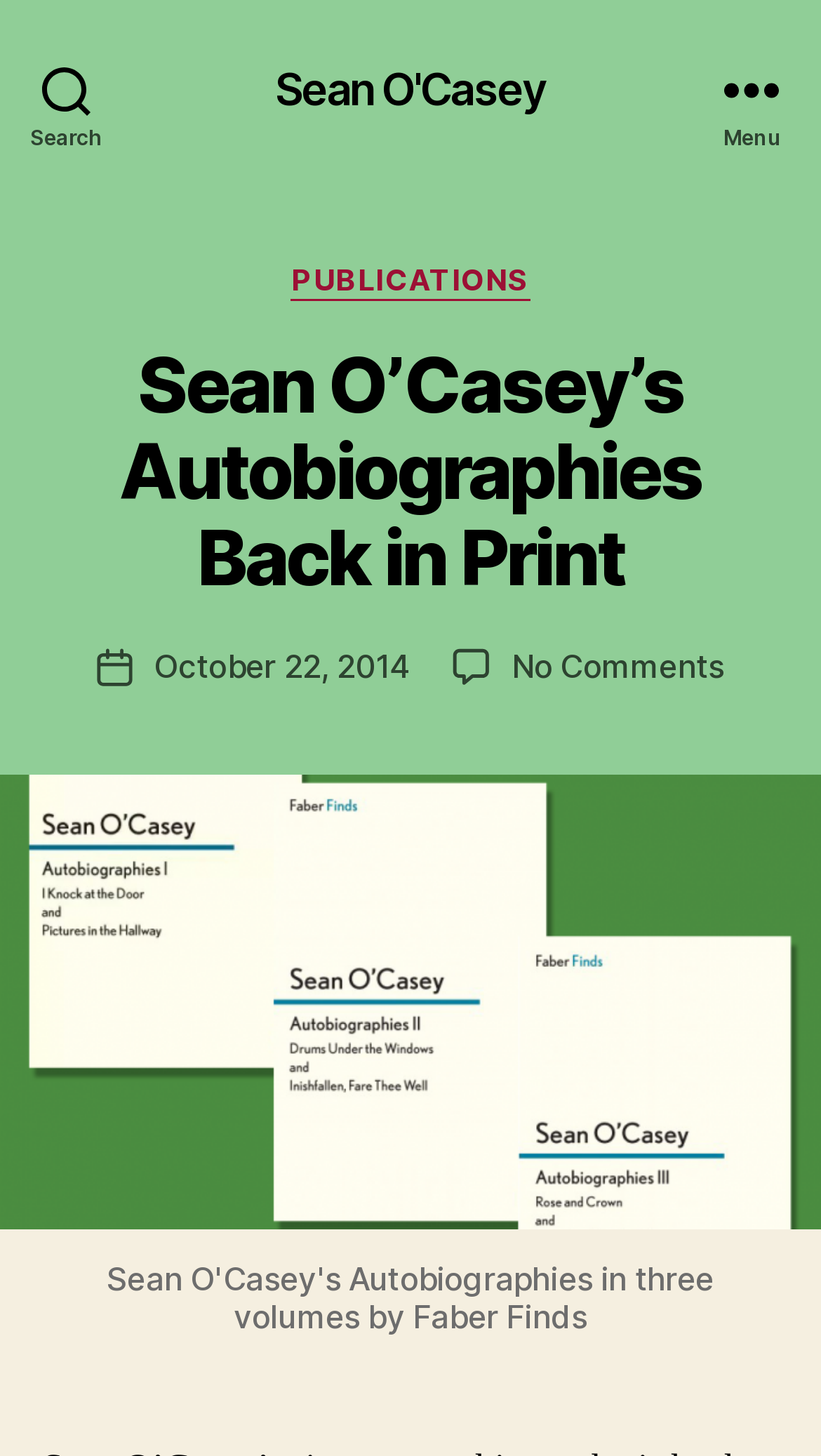How many comments are there on the post?
Please provide a single word or phrase answer based on the image.

No Comments